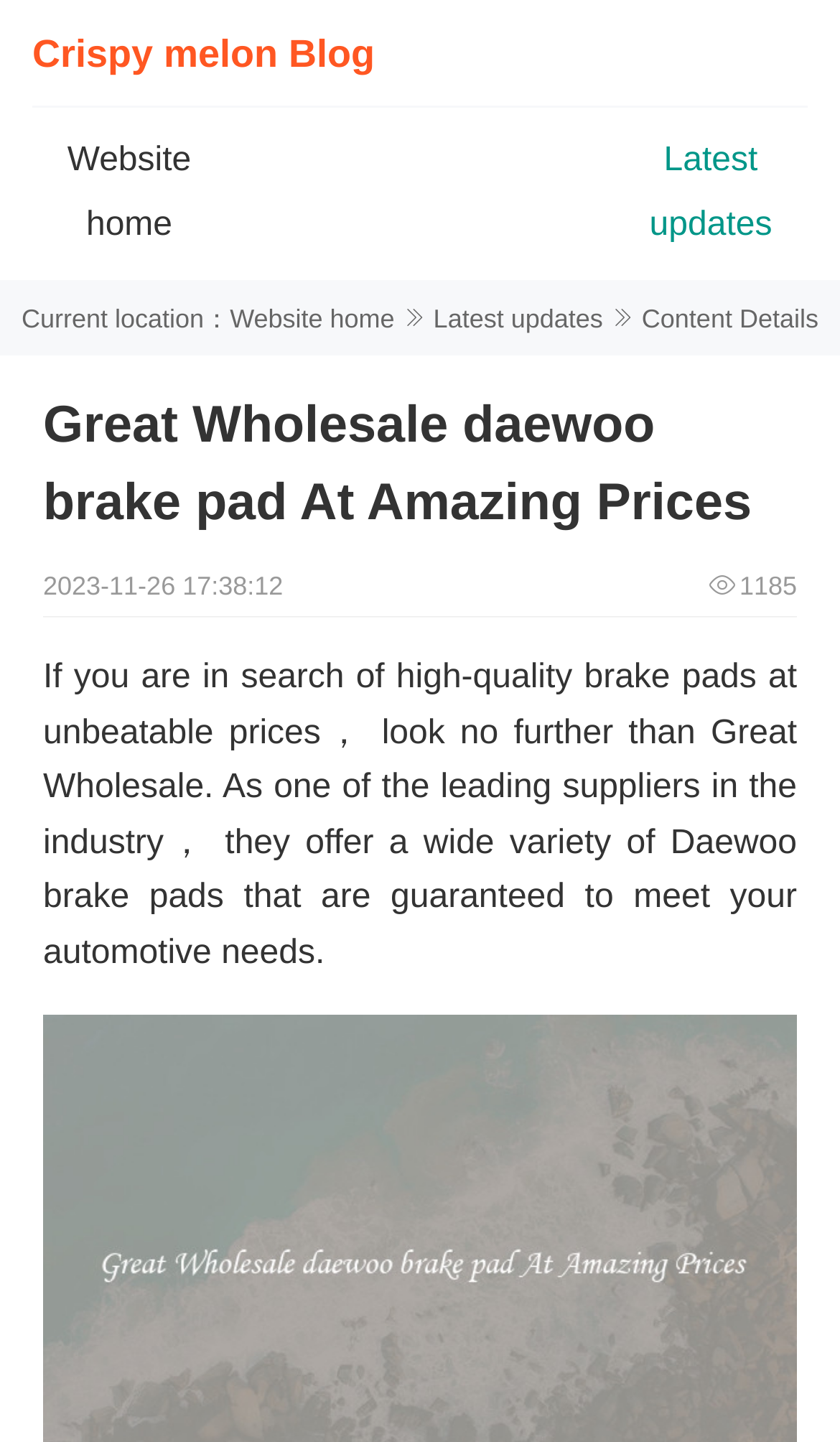How many views does the content have?
Please describe in detail the information shown in the image to answer the question.

I found the answer by looking at the '1185' text, which appears to be a view count, indicating that the content has been viewed 1185 times.